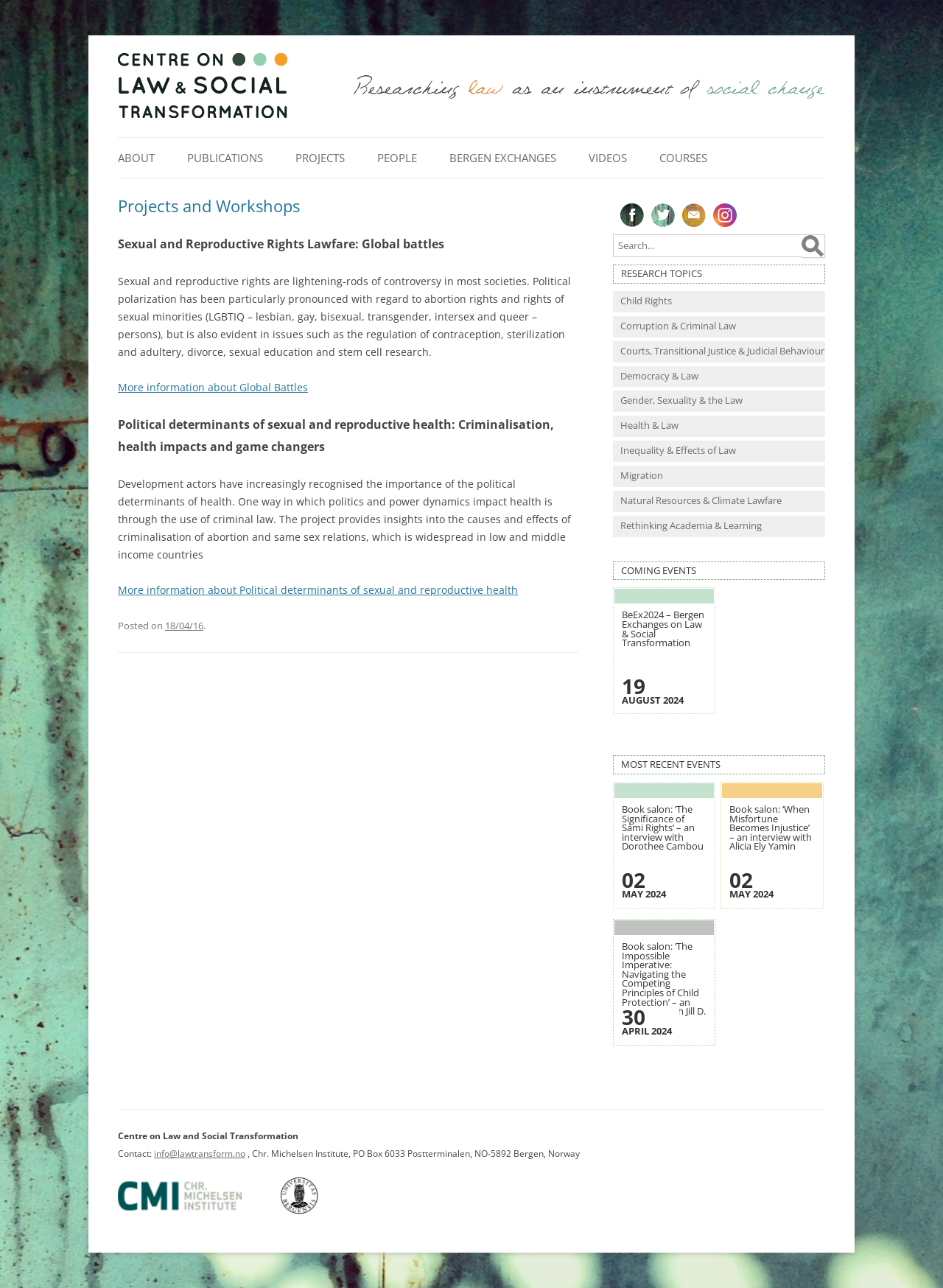What type of rights are mentioned in the webpage?
Using the visual information, respond with a single word or phrase.

Sexual and Reproductive Rights